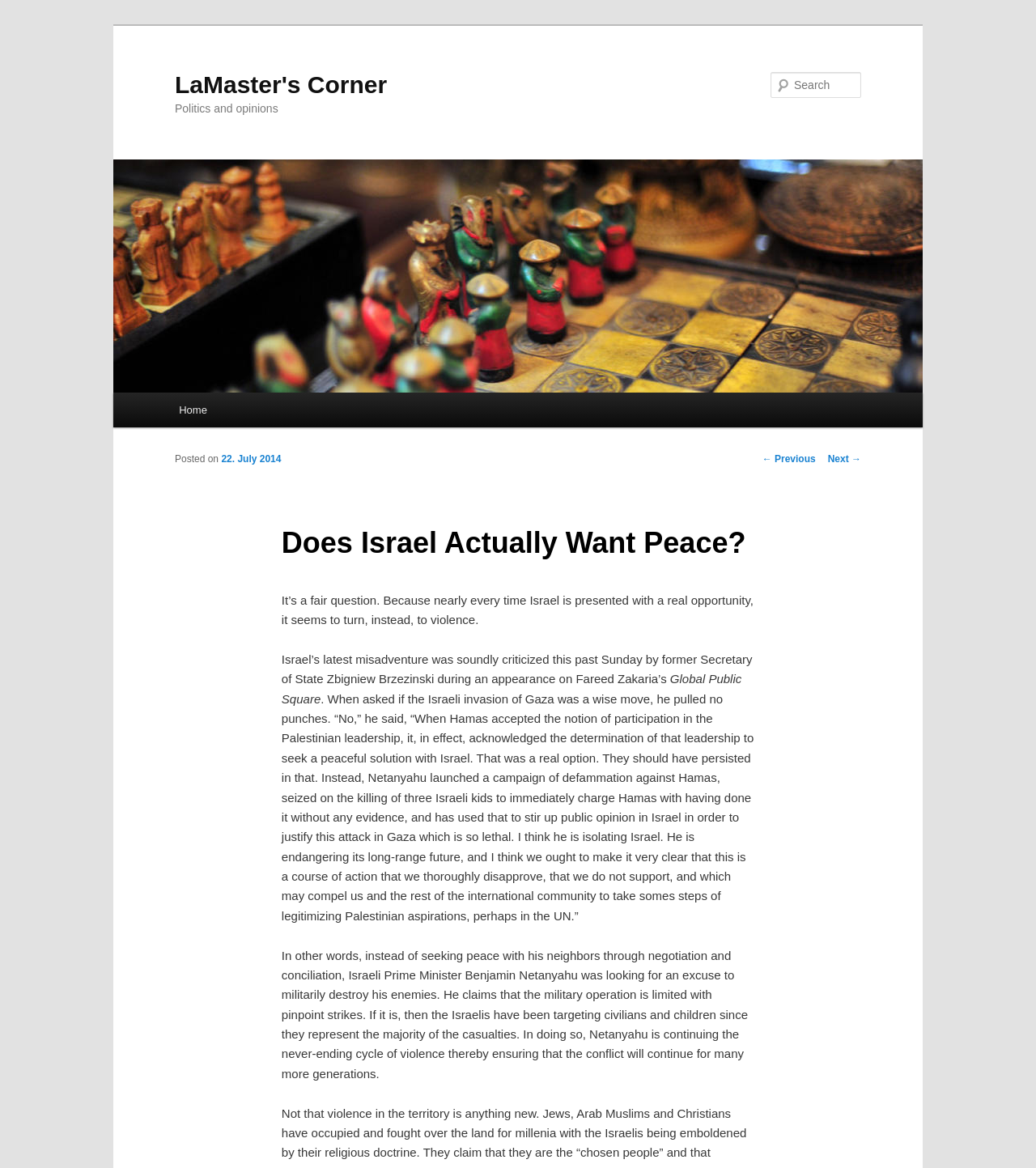Can you find the bounding box coordinates for the UI element given this description: "parent_node: Search name="s" placeholder="Search""? Provide the coordinates as four float numbers between 0 and 1: [left, top, right, bottom].

[0.744, 0.062, 0.831, 0.084]